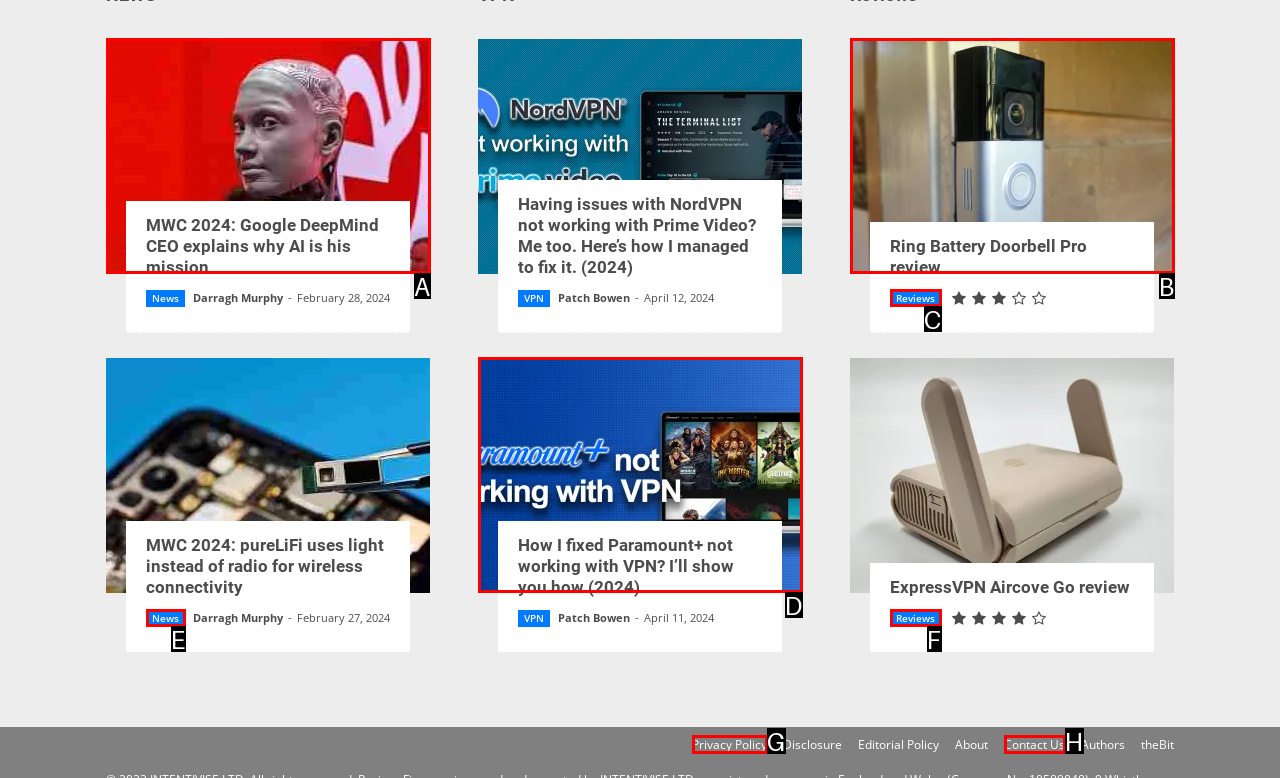Pick the option that should be clicked to perform the following task: Email us
Answer with the letter of the selected option from the available choices.

None